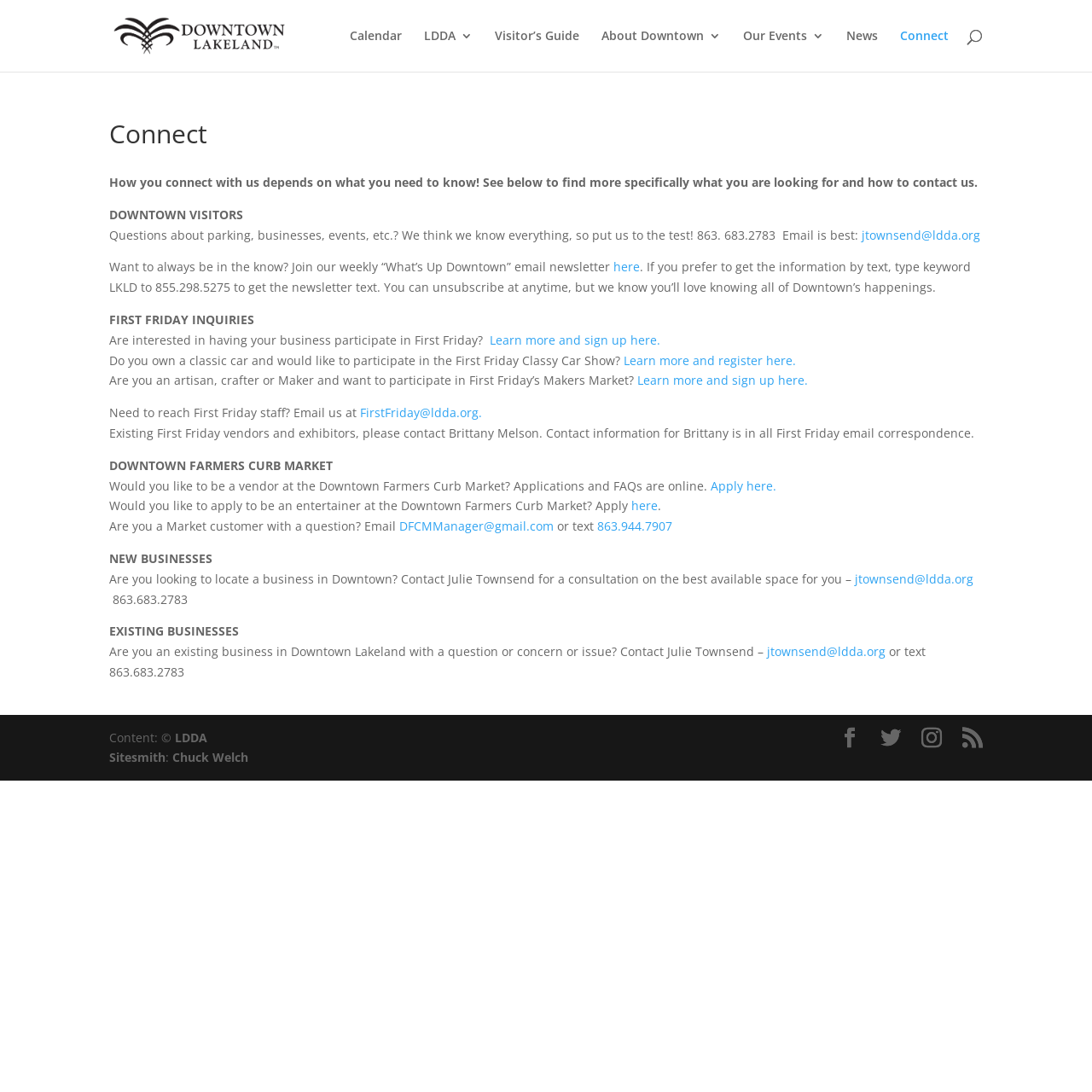Produce a meticulous description of the webpage.

The webpage is titled "Connect | Downtown Lakeland Florida" and has a prominent image with the same title at the top left corner. Below the image, there are seven links in a row, including "Calendar", "LDDA 3", "Visitor's Guide", "About Downtown 3", "Our Events 3", "News", and "Connect". 

A search bar is located at the top of the page, spanning almost the entire width. 

The main content of the page is divided into sections, each with a clear heading. The first section is titled "Connect" and has a brief introduction explaining how to connect with Downtown Lakeland Florida. 

Below the introduction, there are three sections: "DOWNTOWN VISITORS", "FIRST FRIDAY INQUIRIES", and "DOWNTOWN FARMERS CURB MARKET". Each section has multiple paragraphs of text and links to relevant information, such as email addresses, phone numbers, and application forms. 

The "DOWNTOWN VISITORS" section provides information on how to contact Downtown Lakeland Florida for questions about parking, businesses, events, and more. It also has a link to join a weekly email newsletter and a text service to stay updated on Downtown's happenings.

The "FIRST FRIDAY INQUIRIES" section is for businesses interested in participating in First Friday events, including the Classy Car Show and Makers Market. It provides links to learn more and sign up for these events.

The "DOWNTOWN FARMERS CURB MARKET" section is for vendors and entertainers interested in participating in the market. It provides links to apply online and contact information for market customers with questions.

Further down the page, there are two more sections: "NEW BUSINESSES" and "EXISTING BUSINESSES". These sections provide contact information for Julie Townsend, who can assist with locating a business in Downtown Lakeland or addressing concerns for existing businesses.

At the bottom of the page, there are social media links and a copyright notice with links to LDDA and Sitesmith.